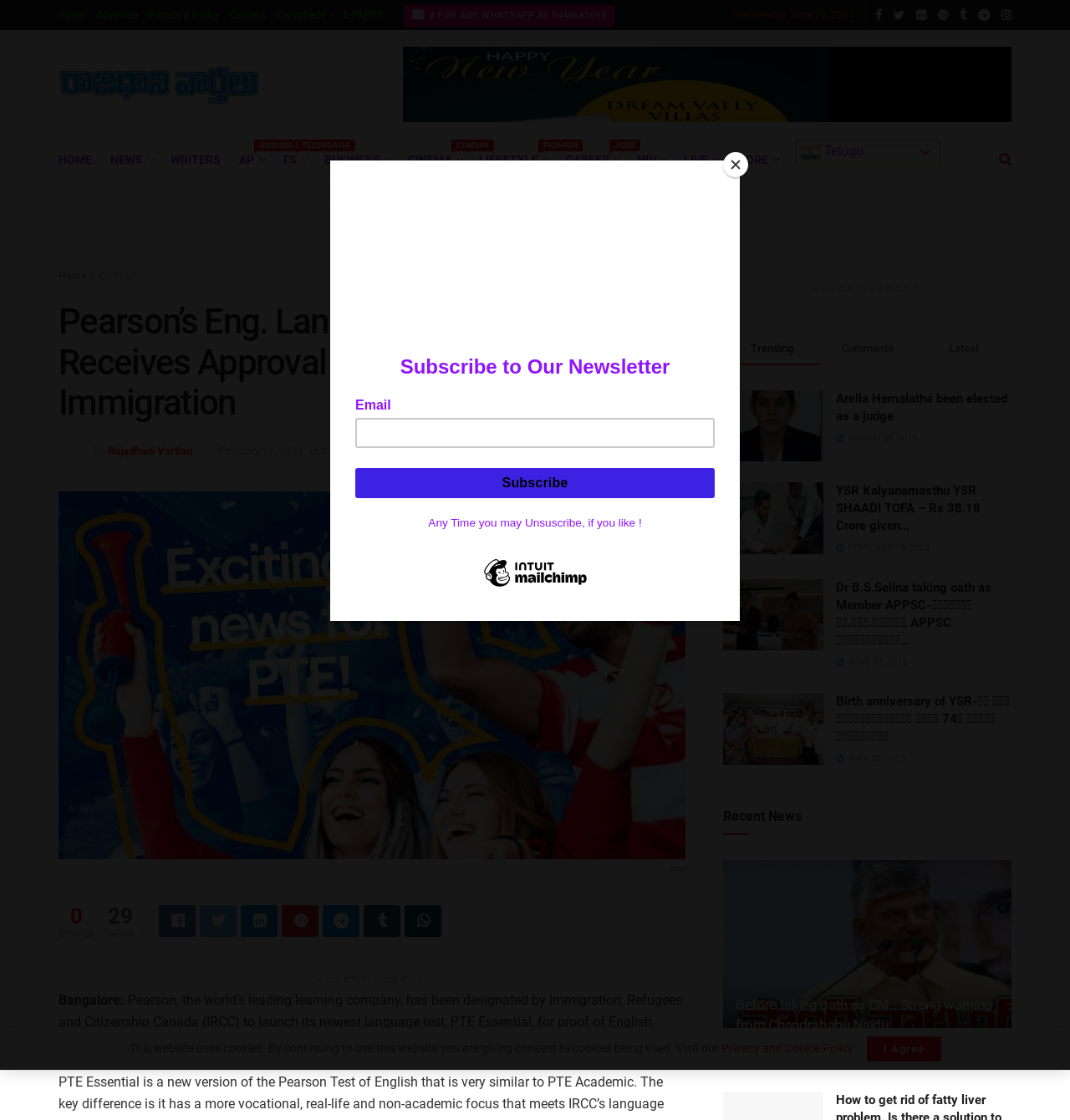Show me the bounding box coordinates of the clickable region to achieve the task as per the instruction: "Click on About".

[0.055, 0.0, 0.08, 0.027]